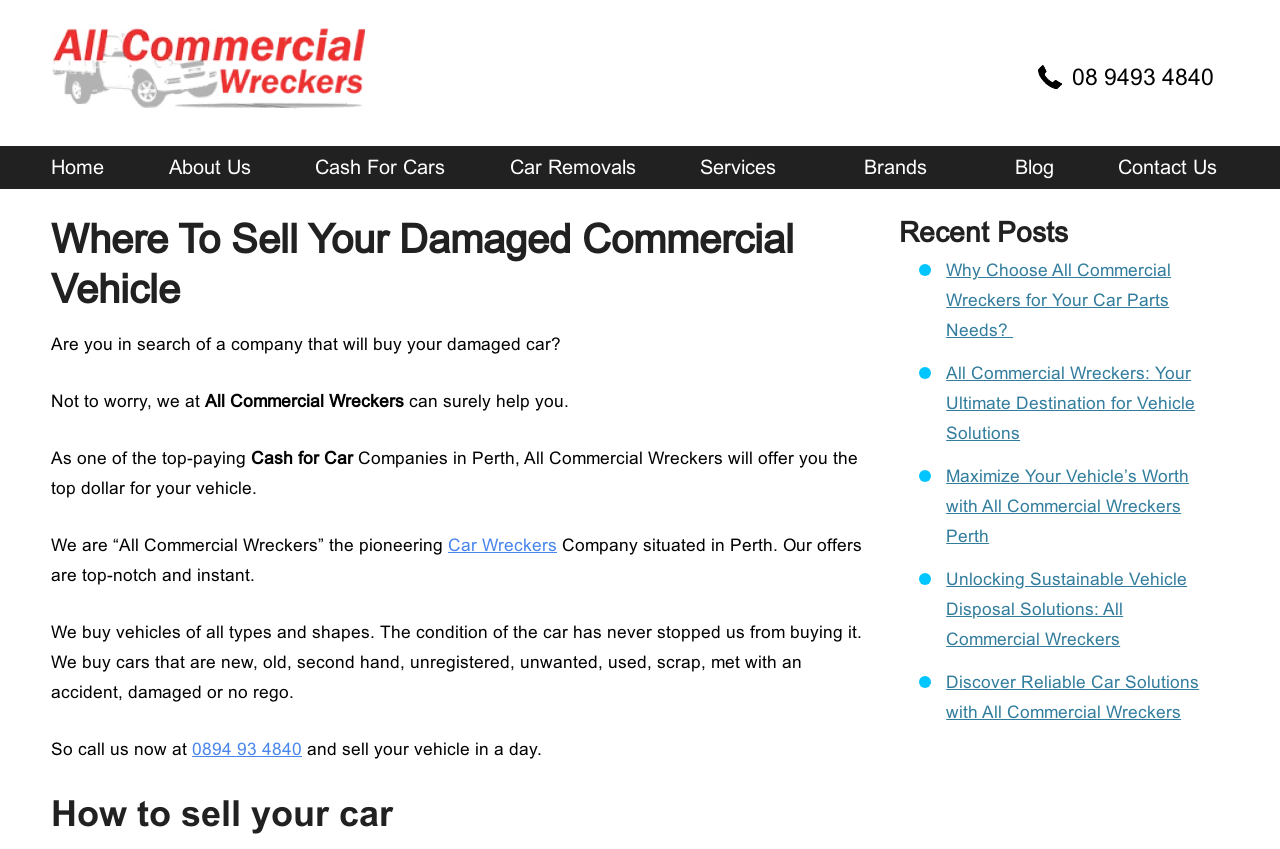Find the bounding box coordinates of the clickable region needed to perform the following instruction: "Learn more about 'Car Removals'". The coordinates should be provided as four float numbers between 0 and 1, i.e., [left, top, right, bottom].

[0.398, 0.172, 0.497, 0.223]